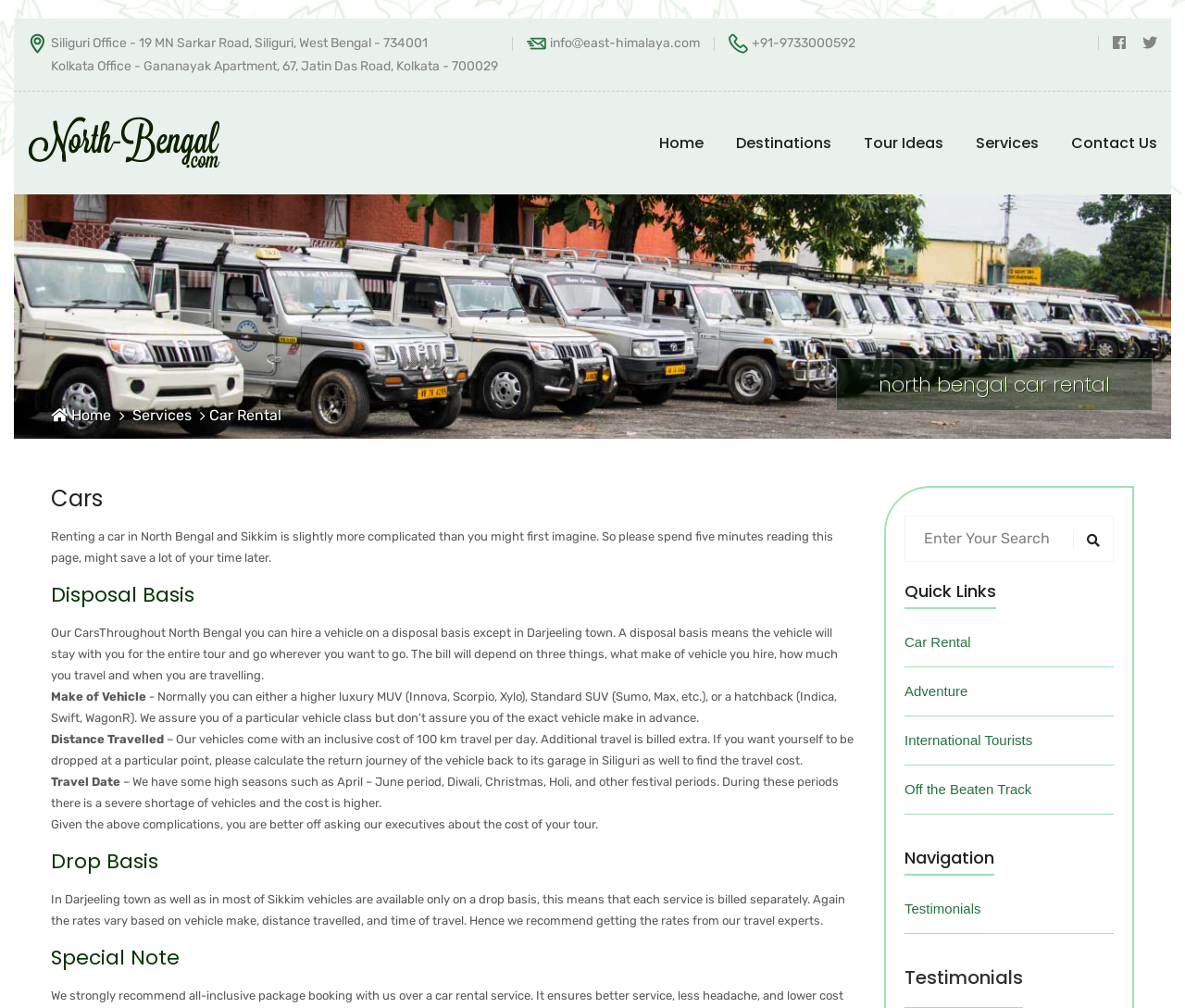Pinpoint the bounding box coordinates of the clickable element needed to complete the instruction: "go to Services page". The coordinates should be provided as four float numbers between 0 and 1: [left, top, right, bottom].

[0.823, 0.129, 0.877, 0.156]